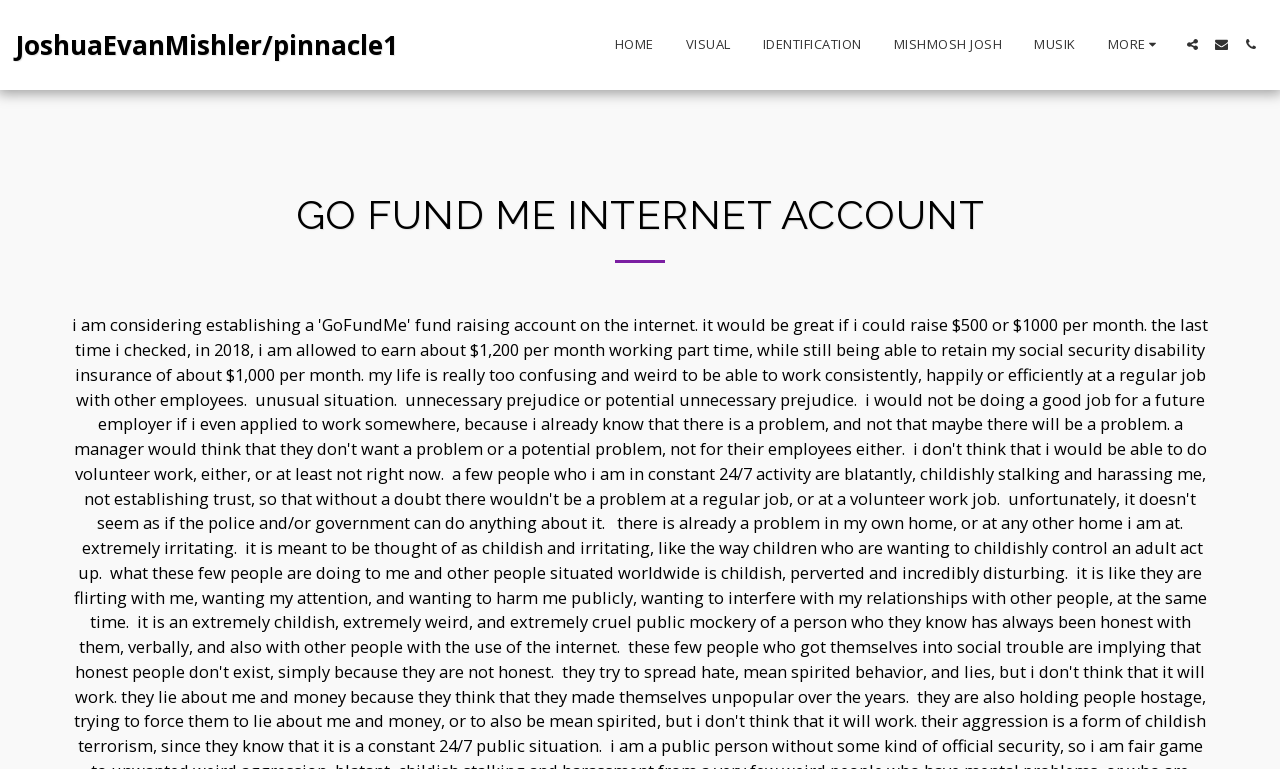Please identify the bounding box coordinates of the area that needs to be clicked to follow this instruction: "explore musik".

[0.796, 0.041, 0.852, 0.075]